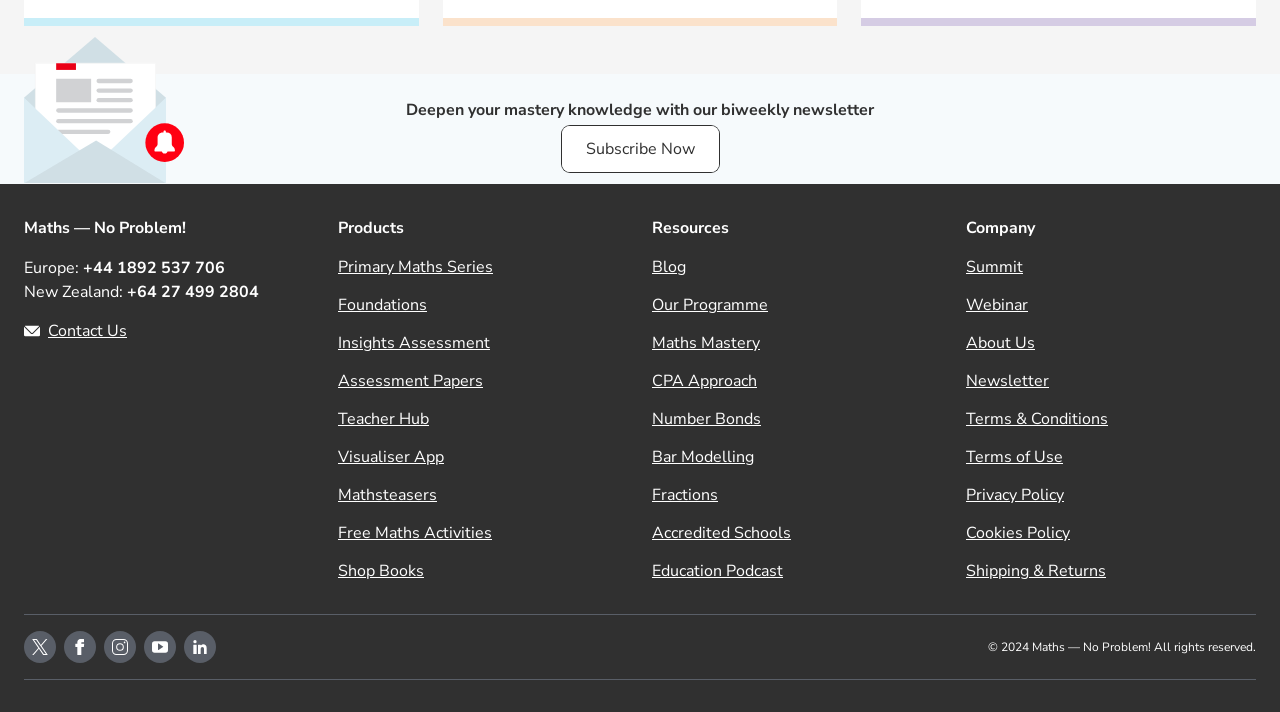Consider the image and give a detailed and elaborate answer to the question: 
What is the name of the maths programme?

The name of the maths programme can be found in the StaticText element with the text 'Maths — No Problem!' at the top of the webpage.